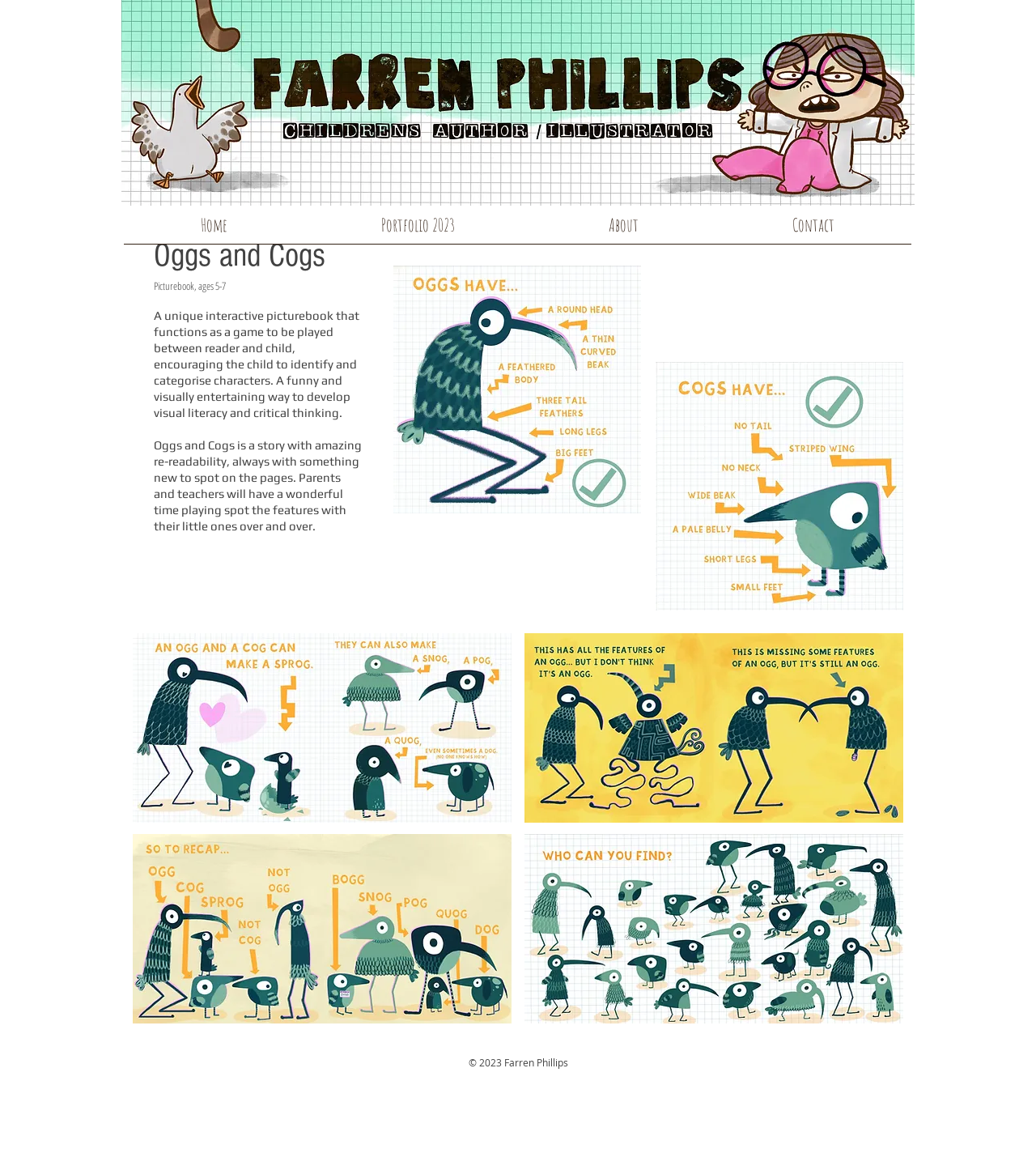What is the purpose of the picturebook?
Provide an in-depth and detailed explanation in response to the question.

The purpose of the picturebook is mentioned in the text 'A funny and visually entertaining way to develop visual literacy and critical thinking' on the webpage, which describes the interactive picturebook.